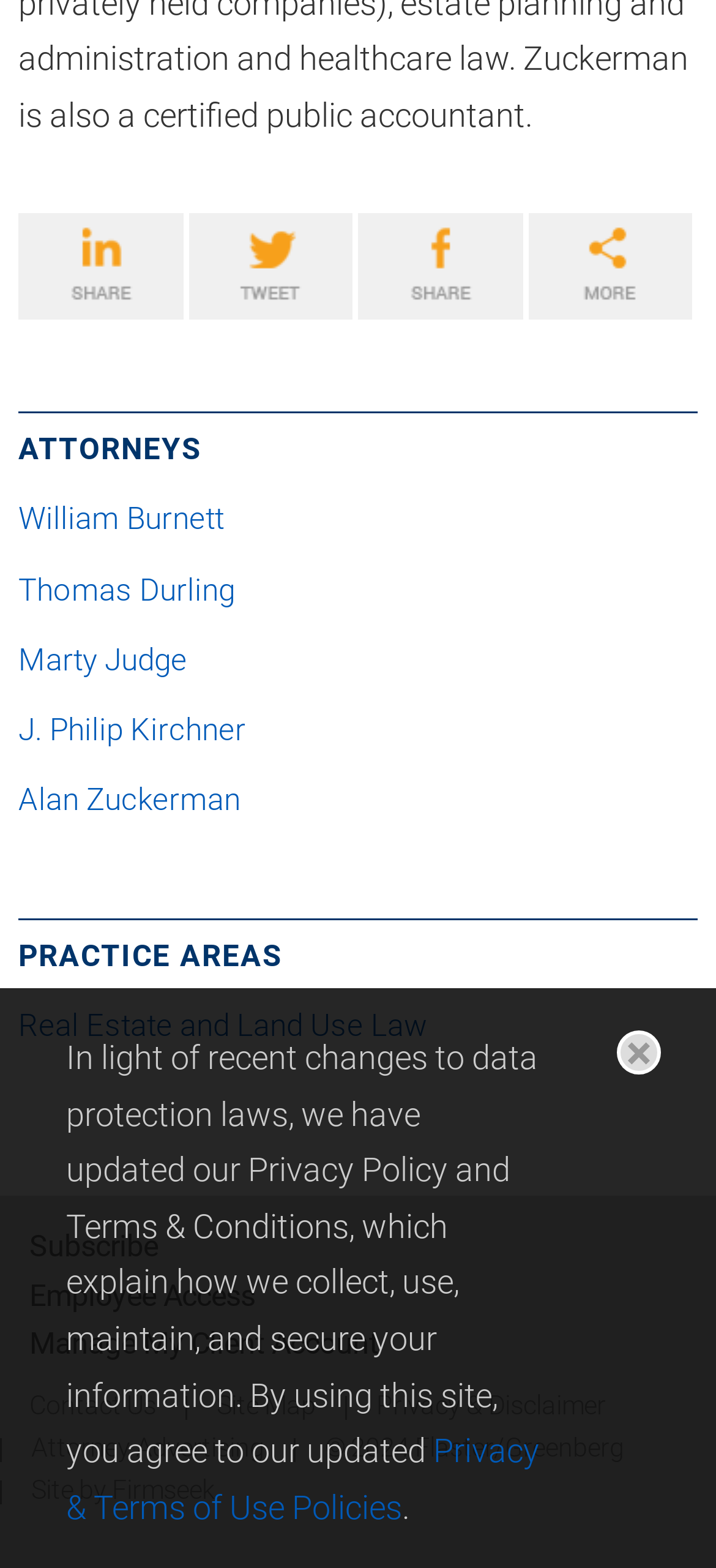What is the name of the first attorney listed?
Using the visual information, answer the question in a single word or phrase.

William Burnett